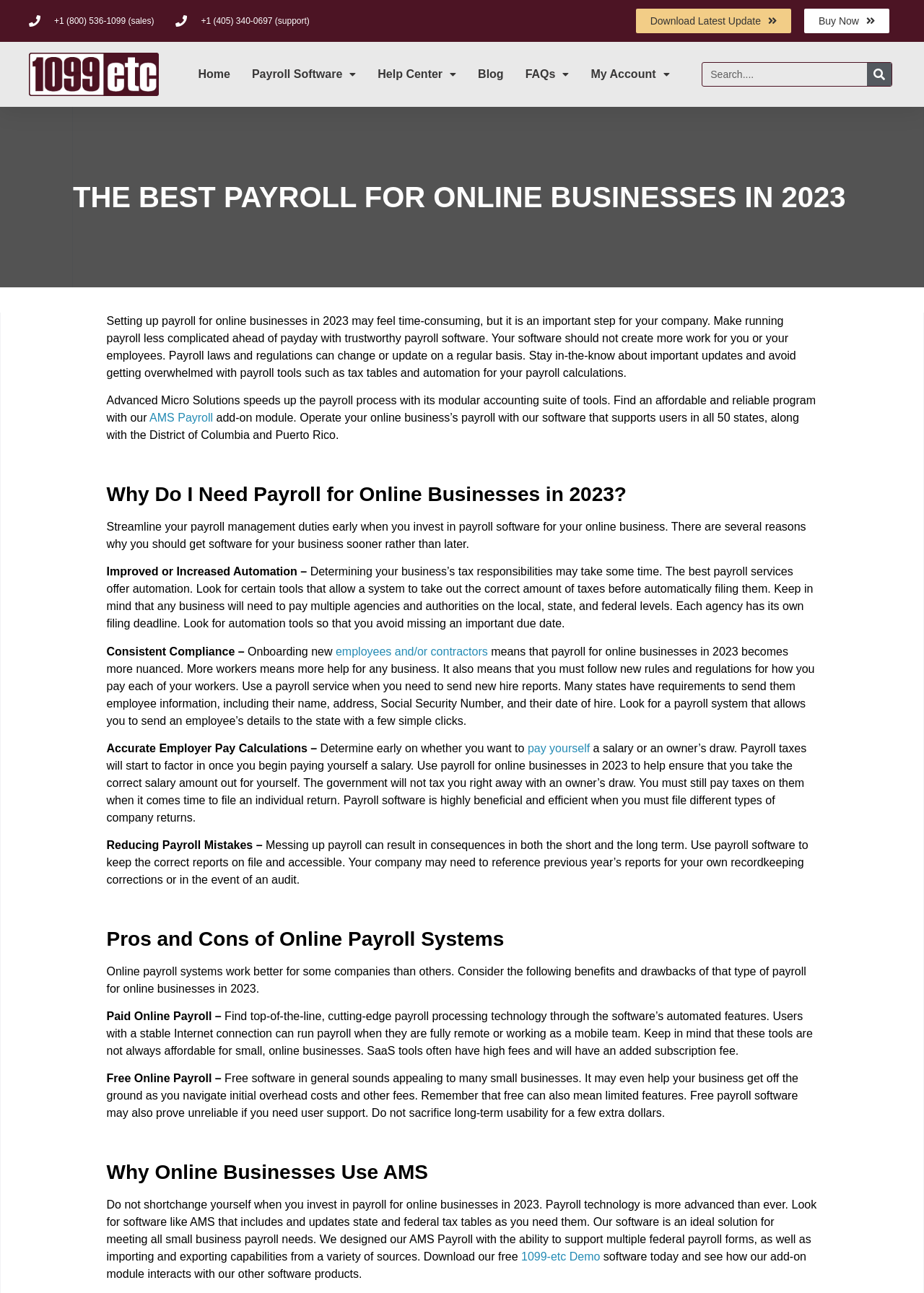Please find the bounding box coordinates of the clickable region needed to complete the following instruction: "Download the latest update". The bounding box coordinates must consist of four float numbers between 0 and 1, i.e., [left, top, right, bottom].

[0.688, 0.007, 0.856, 0.026]